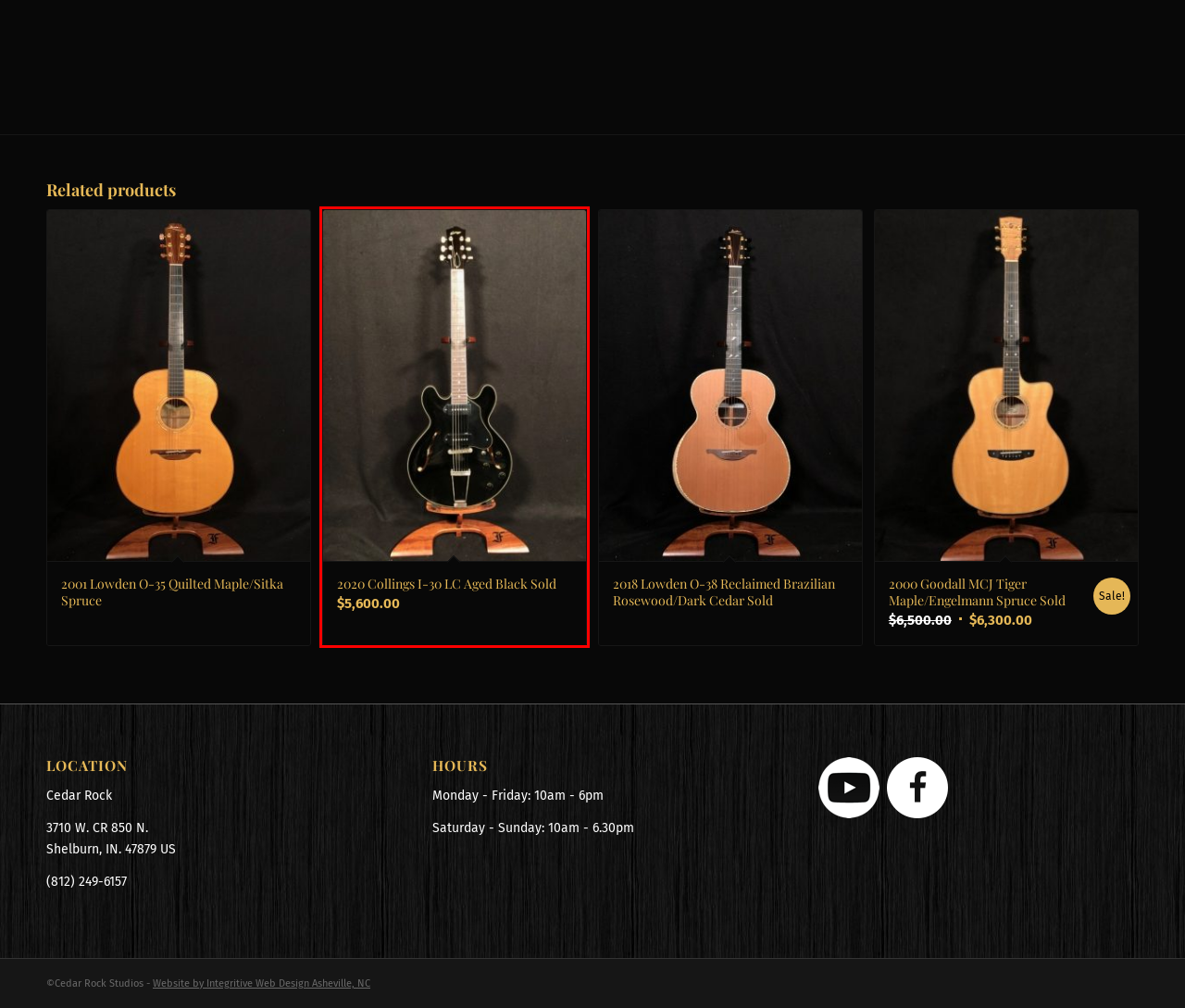Look at the screenshot of a webpage that includes a red bounding box around a UI element. Select the most appropriate webpage description that matches the page seen after clicking the highlighted element. Here are the candidates:
A. 2021 McNally OM32 East Indian Rosewood/Sitka Spruce Sold - Cedar Rock Studios
B. Guitar Consignment - Sell Your Guitar | Cedar Rock Studio
C. 2018 Lowden O-38 Reclaimed Brazilian Rosewood/Dark Cedar Sold - Cedar Rock Studios
D. Our Recording Studio's Amenities | Cedar Rock Studio
E. Videos Of Our Available Guitars | Cedar Rock Studio
F. 2001 Lowden O-35 Quilted Maple/Sitka Spruce - Cedar Rock Studios
G. 2000 Goodall MCJ Tiger Maple/Engelmann Spruce Sold - Cedar Rock Studios
H. 2020 Collings I-30 LC Aged Black Sold - Cedar Rock Studios

H